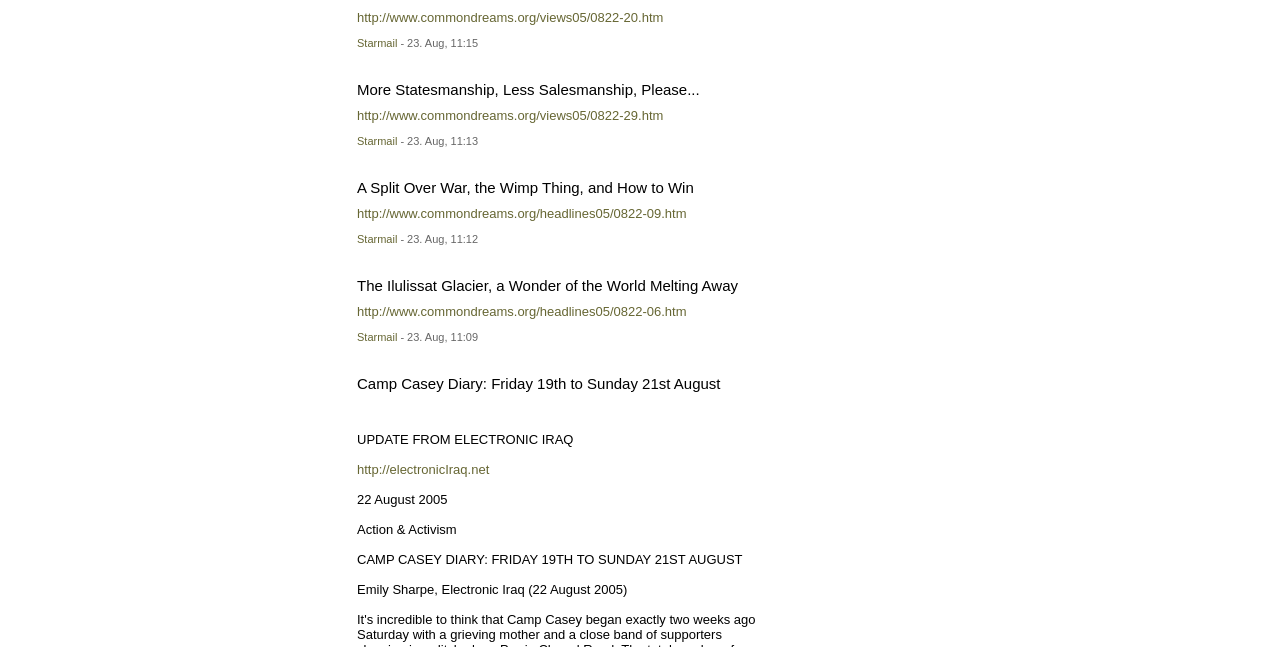Provide the bounding box coordinates of the HTML element described by the text: "Starmail".

[0.279, 0.512, 0.31, 0.53]